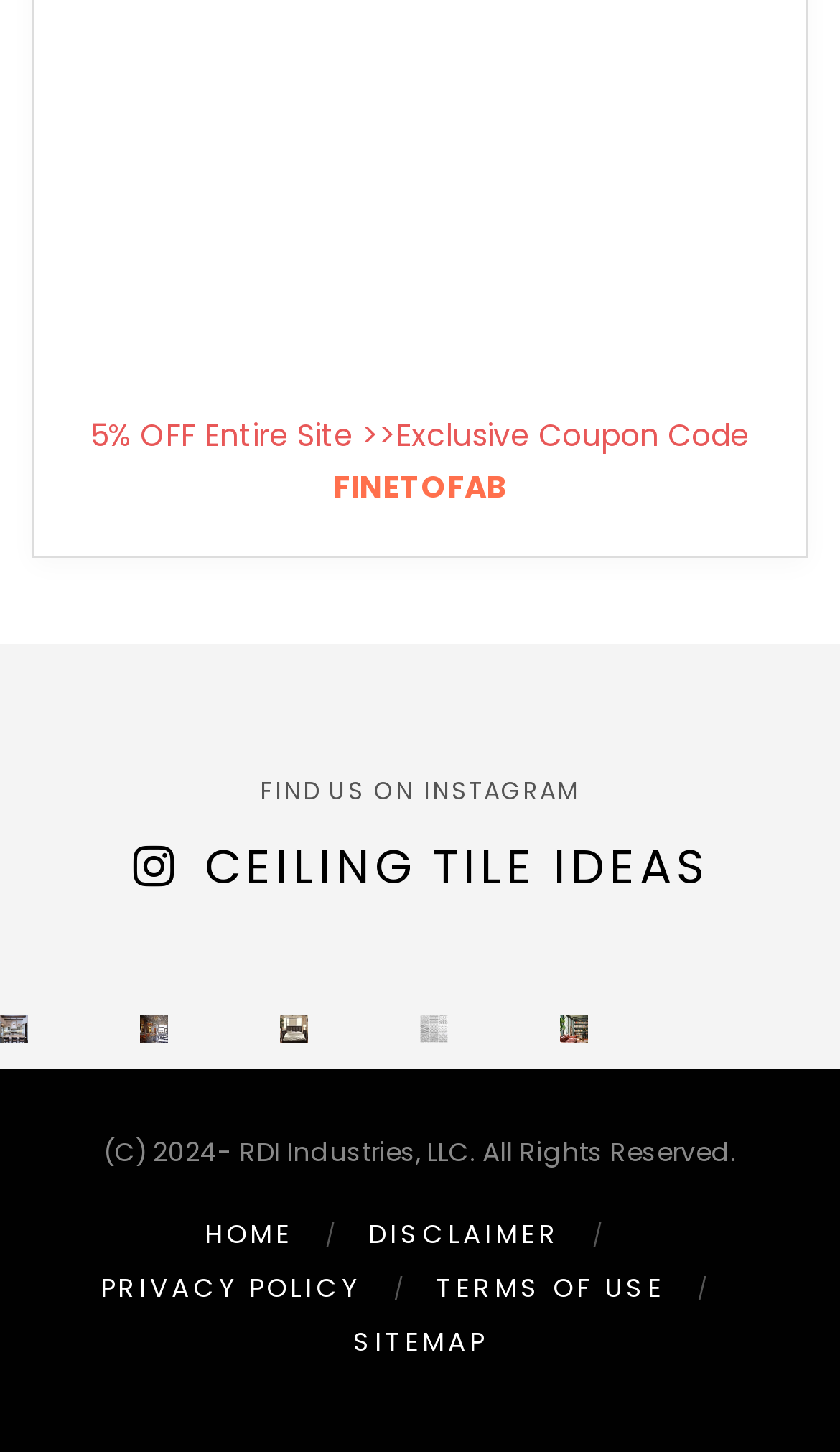Identify the bounding box coordinates of the clickable region necessary to fulfill the following instruction: "Click on the link to get 5% off entire site". The bounding box coordinates should be four float numbers between 0 and 1, i.e., [left, top, right, bottom].

[0.108, 0.285, 0.892, 0.351]